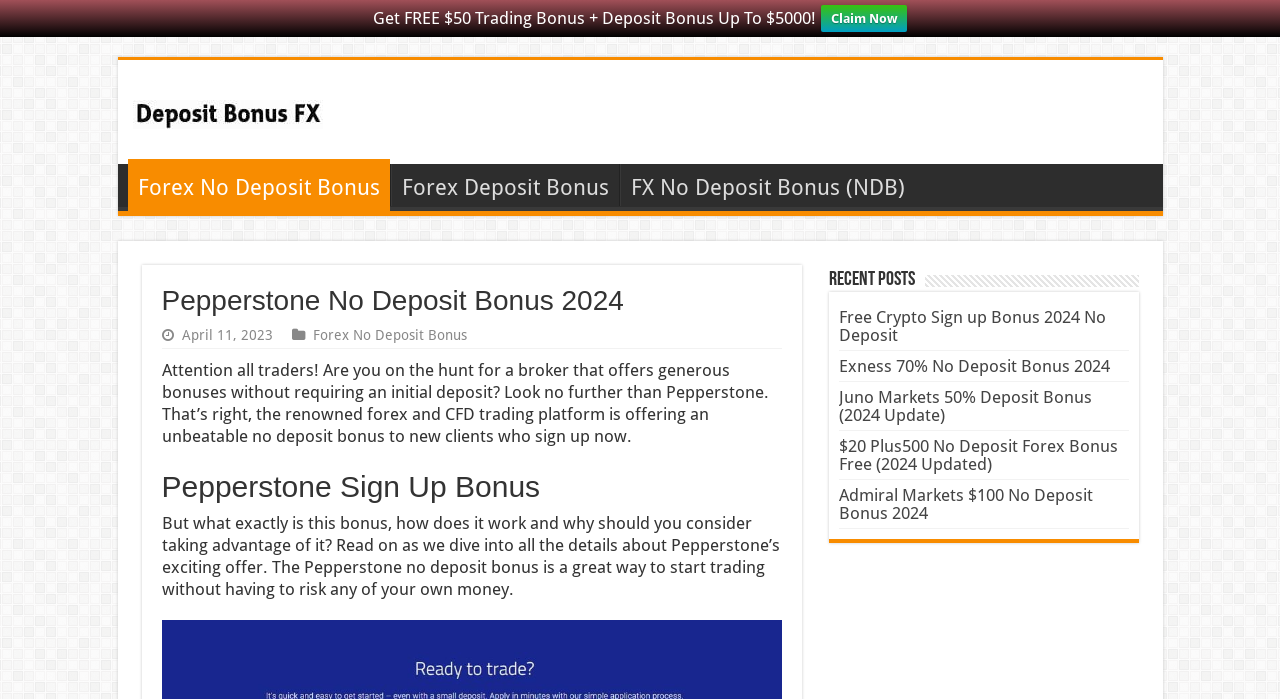Predict the bounding box for the UI component with the following description: "Forex Deposit Bonus".

[0.305, 0.235, 0.483, 0.295]